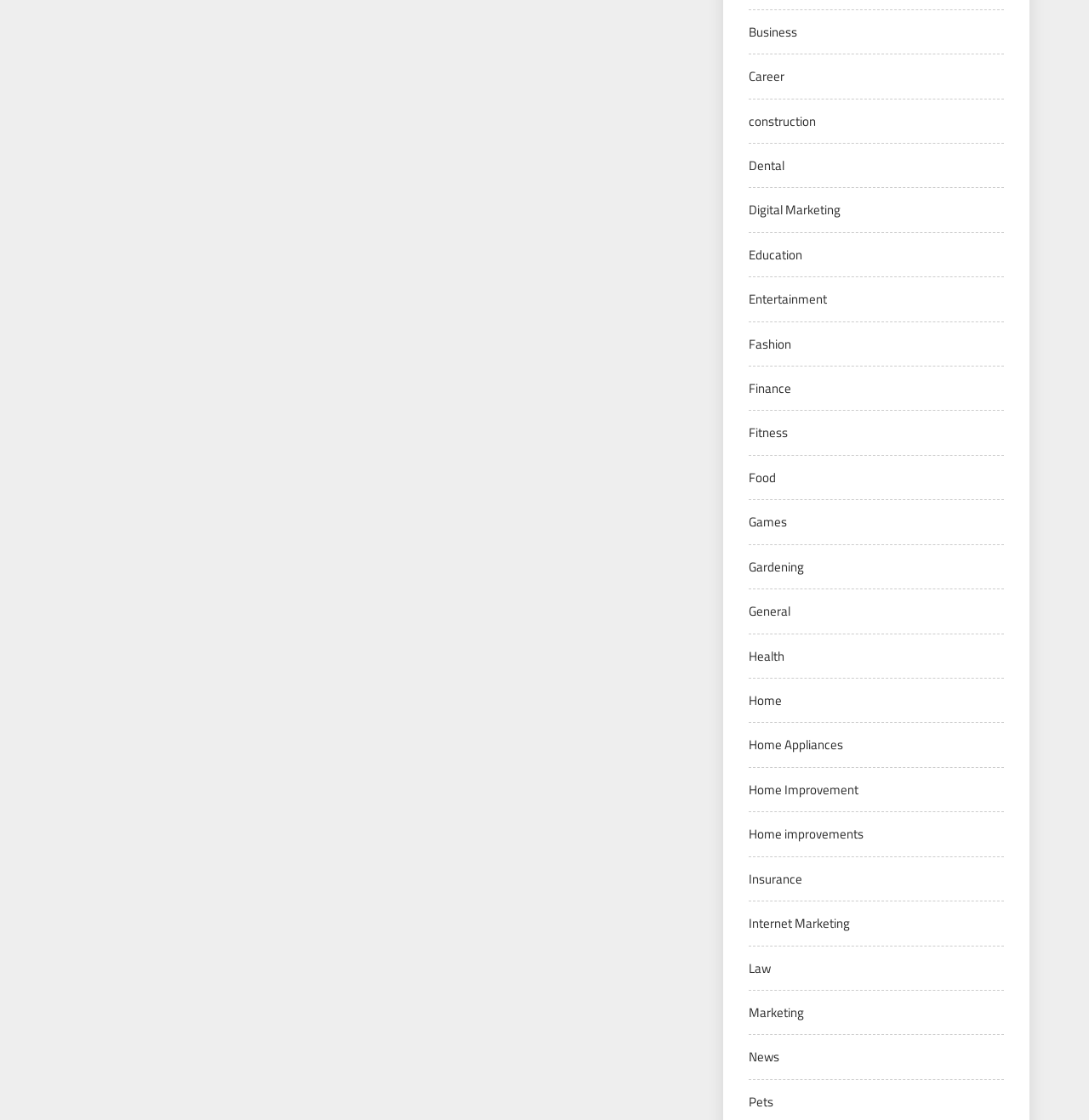How many categories are there?
Examine the screenshot and reply with a single word or phrase.

23